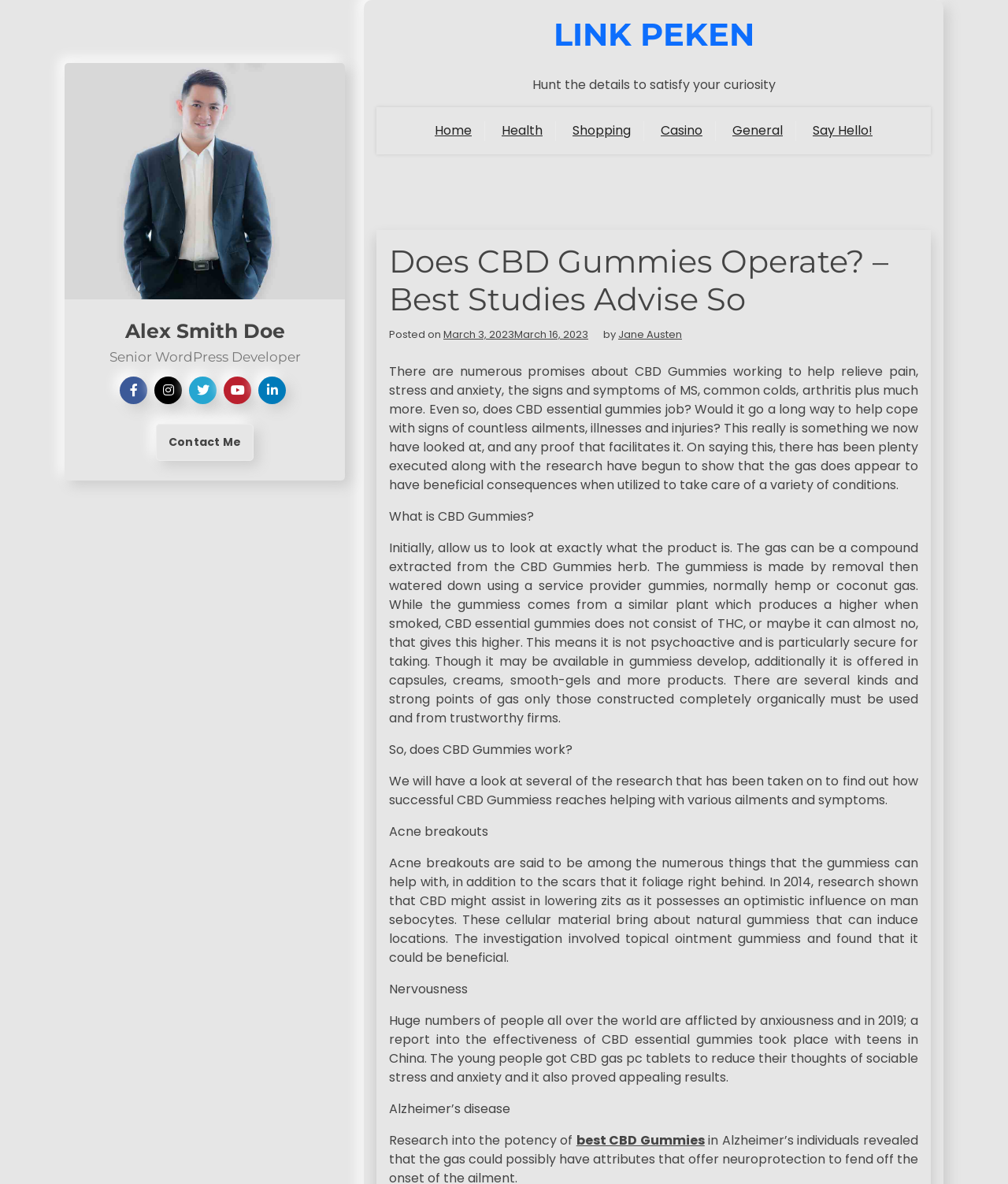Generate a comprehensive caption for the webpage you are viewing.

This webpage appears to be a blog post about CBD Gummies, with a focus on whether they are effective in relieving various health issues. At the top of the page, there is a profile image and a heading with the author's name, "Alex Smith Doe", and their title, "Senior WordPress Developer". Below this, there are several social media links and a "Contact Me" link.

The main content of the page is divided into sections, with headings and paragraphs of text. The first section has a heading "Does CBD Gummies Operate? – Best Studies Advise So" and a subheading "Posted on March 3, 2023March 16, 2023" by "Jane Austen". The text in this section discusses the promises and potential benefits of CBD Gummies in relieving pain, stress, anxiety, and other health issues.

The next section has a heading "What is CBD Gummies?" and explains what CBD Gummies are, how they are made, and their differences from THC. The following sections discuss the effectiveness of CBD Gummies in treating various conditions, including acne, anxiety, and Alzheimer's disease, with references to specific research studies.

There is a navigation menu at the top of the page, with links to "Home", "Health", "Shopping", "Casino", "General", and "Say Hello!". The page also has a heading "LINK PEKEN" at the top, with a subheading "Hunt the details to satisfy your curiosity".